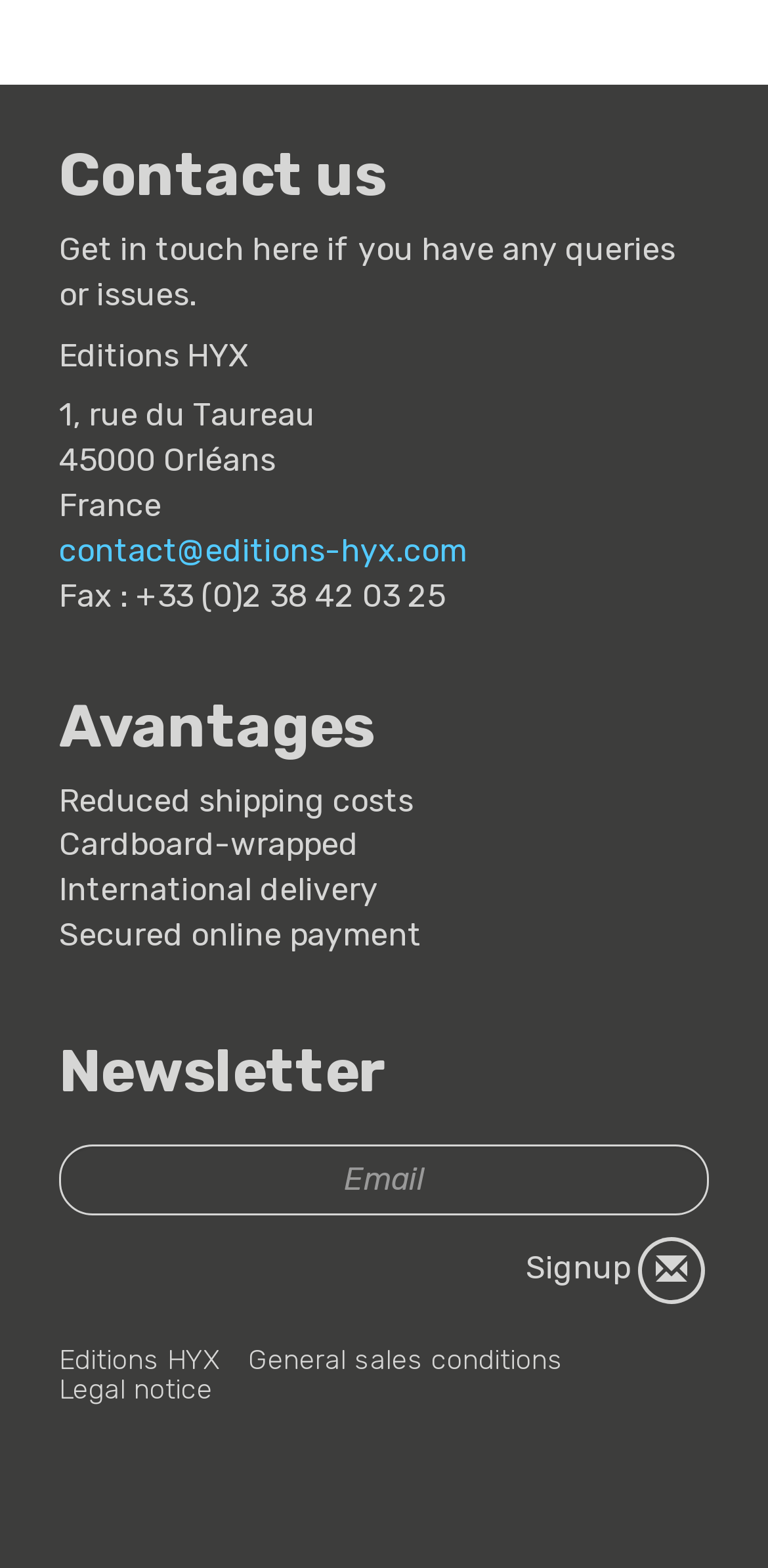Given the description "General sales conditions", determine the bounding box of the corresponding UI element.

[0.323, 0.857, 0.733, 0.878]